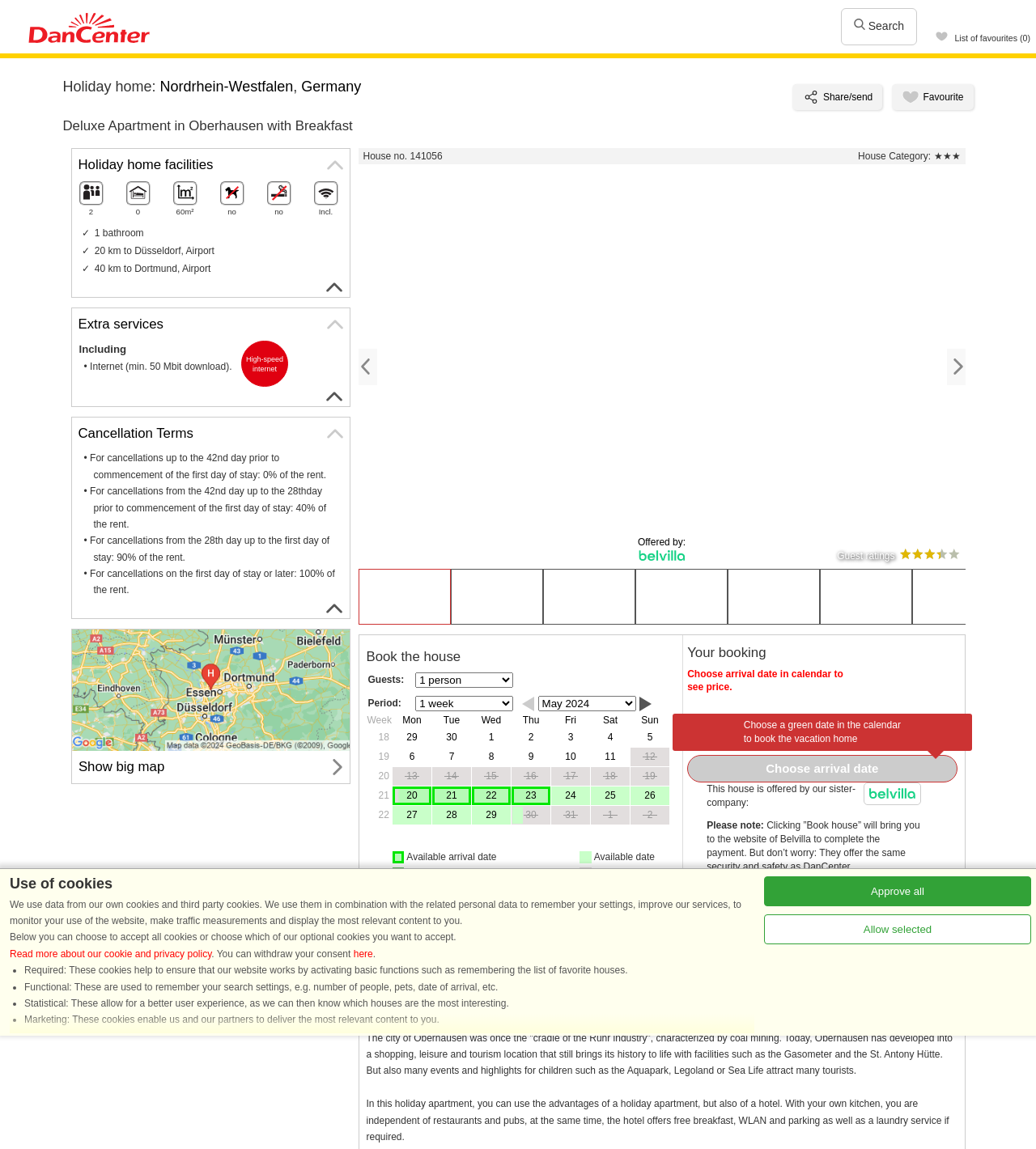Determine the bounding box coordinates of the region to click in order to accomplish the following instruction: "Share/send". Provide the coordinates as four float numbers between 0 and 1, specifically [left, top, right, bottom].

[0.765, 0.073, 0.852, 0.096]